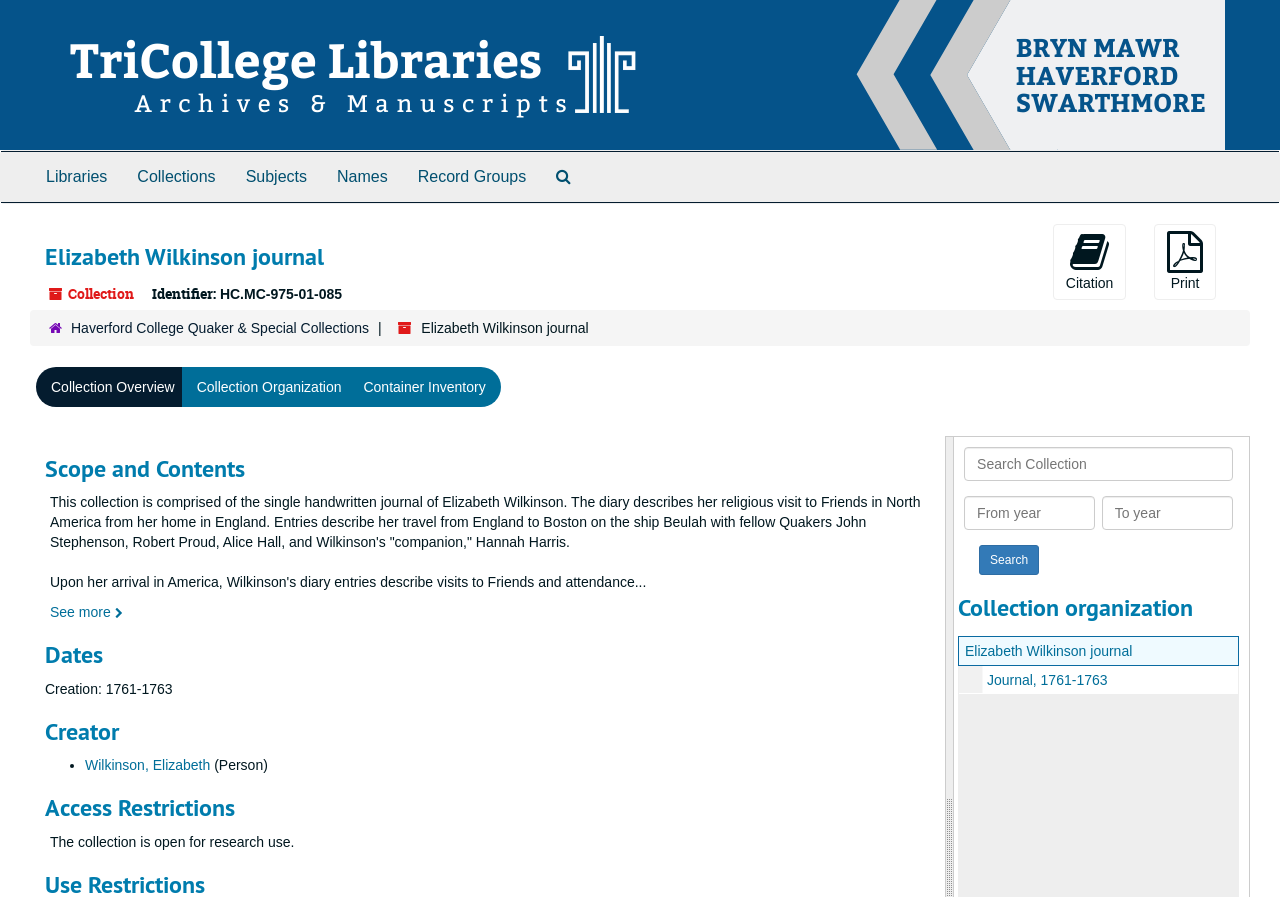What is the name of the journal?
Kindly offer a detailed explanation using the data available in the image.

I found the answer by looking at the heading element with the text 'Elizabeth Wilkinson journal' which is located at the top of the page, indicating that it is the title of the journal.